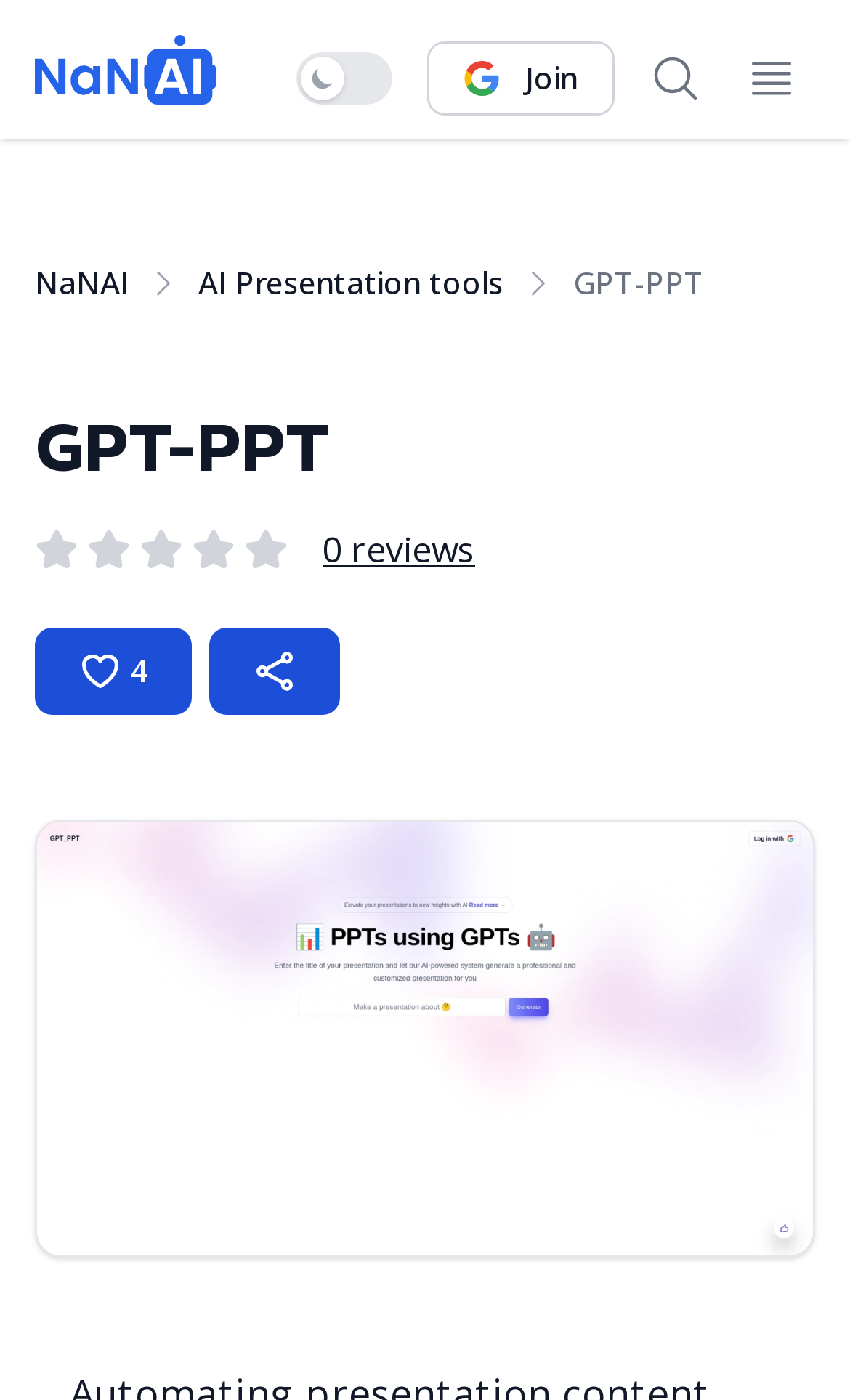Please find the bounding box coordinates of the element that you should click to achieve the following instruction: "Open search". The coordinates should be presented as four float numbers between 0 and 1: [left, top, right, bottom].

[0.744, 0.025, 0.846, 0.087]